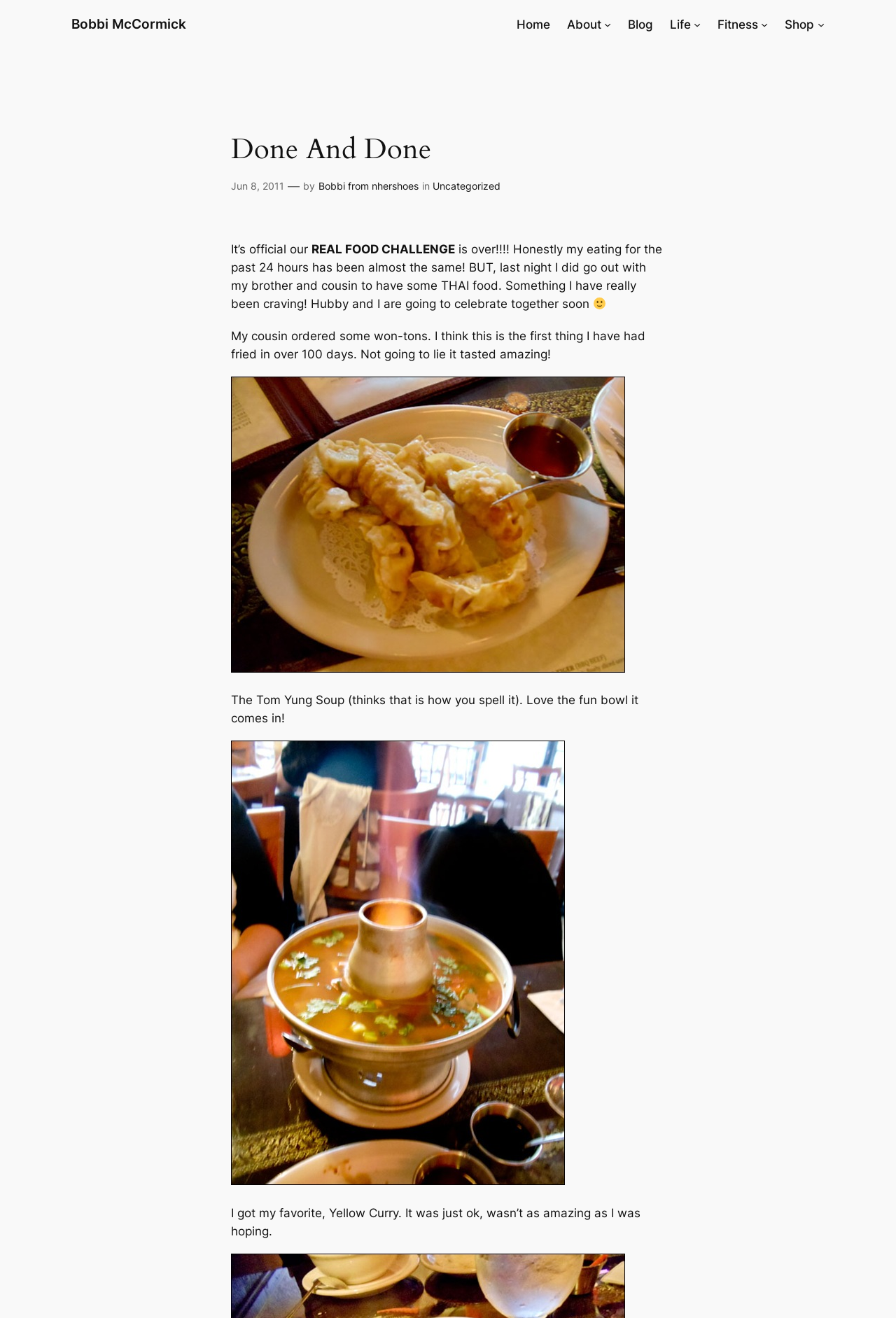Based on the visual content of the image, answer the question thoroughly: What is the emotion expressed by the smiley face in the blog post?

I found the answer by looking at the image '🙂' which is a smiley face, typically used to express happiness or joy.